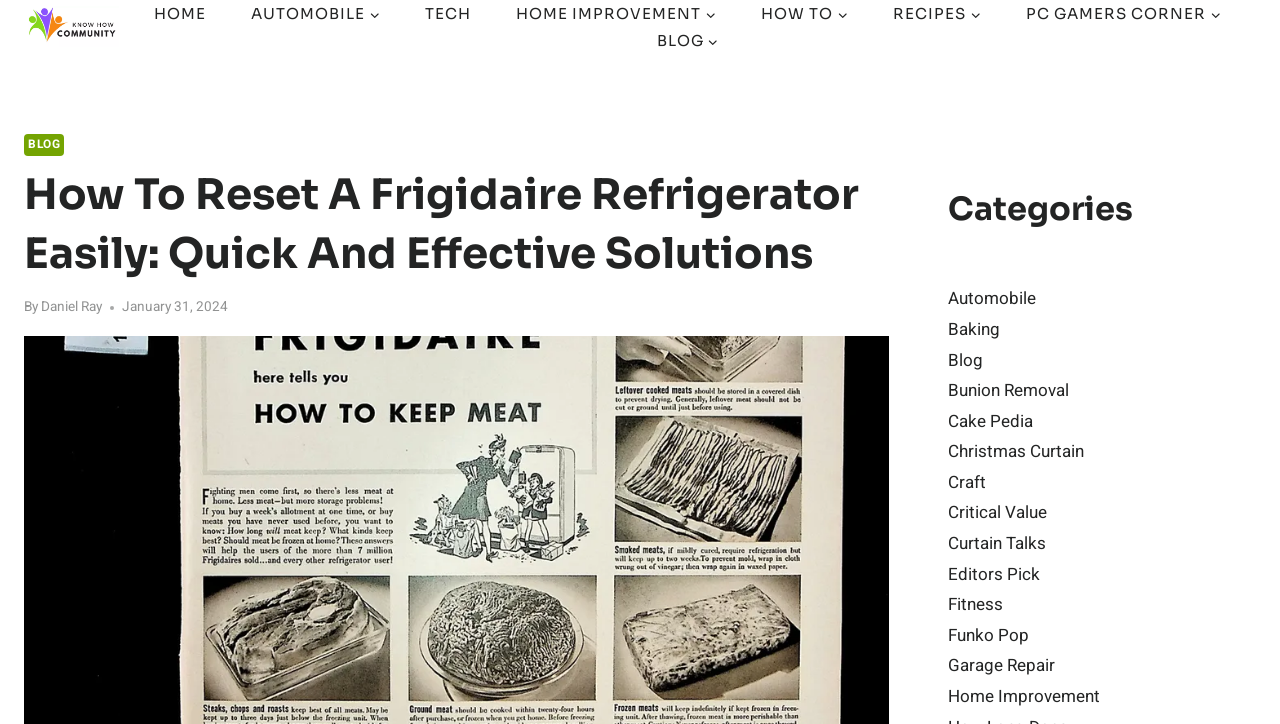Please predict the bounding box coordinates of the element's region where a click is necessary to complete the following instruction: "visit the HOW TO category". The coordinates should be represented by four float numbers between 0 and 1, i.e., [left, top, right, bottom].

[0.577, 0.0, 0.68, 0.037]